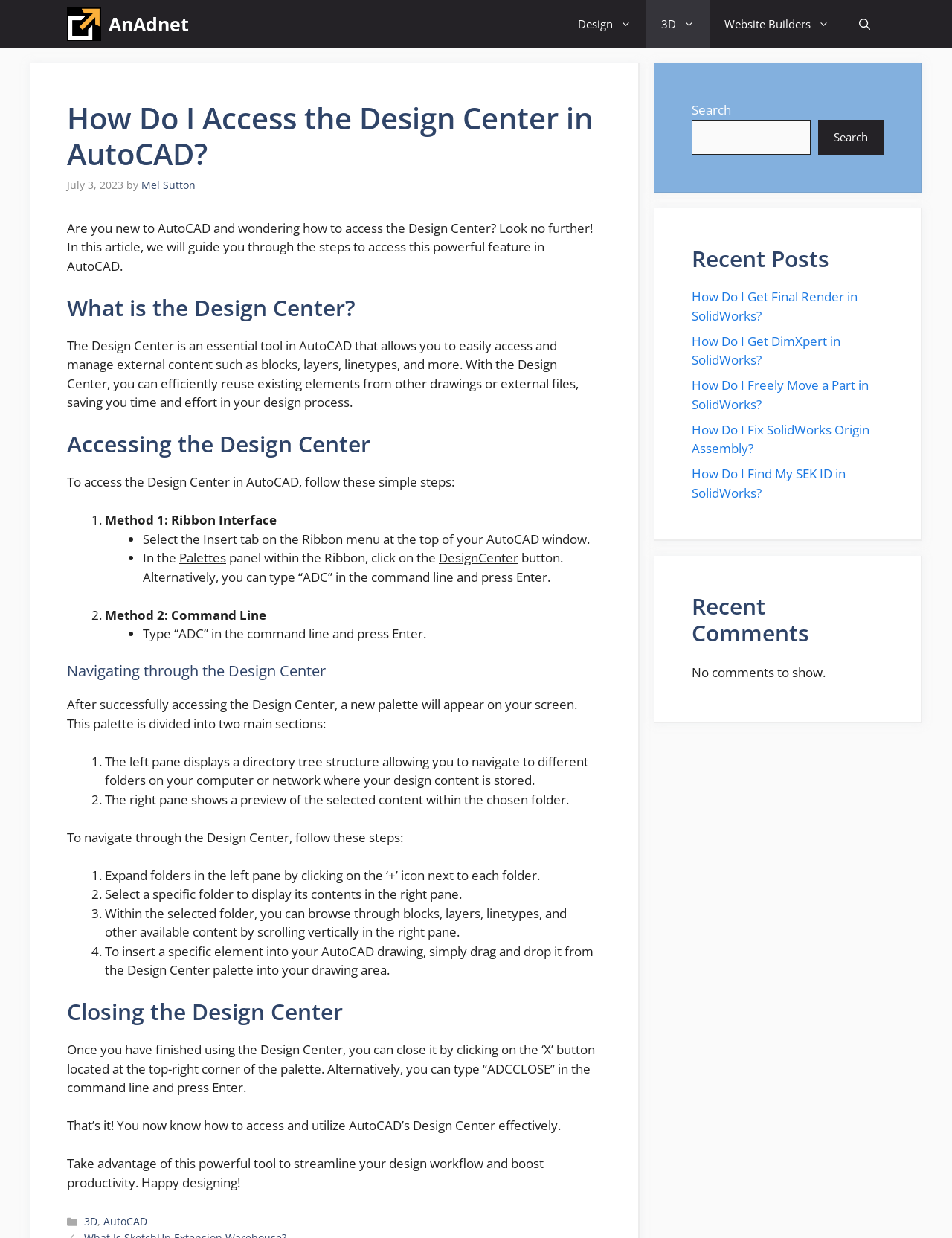How do you close the Design Center palette?
Using the screenshot, give a one-word or short phrase answer.

Click the 'X' button or type 'ADCCLOSE'